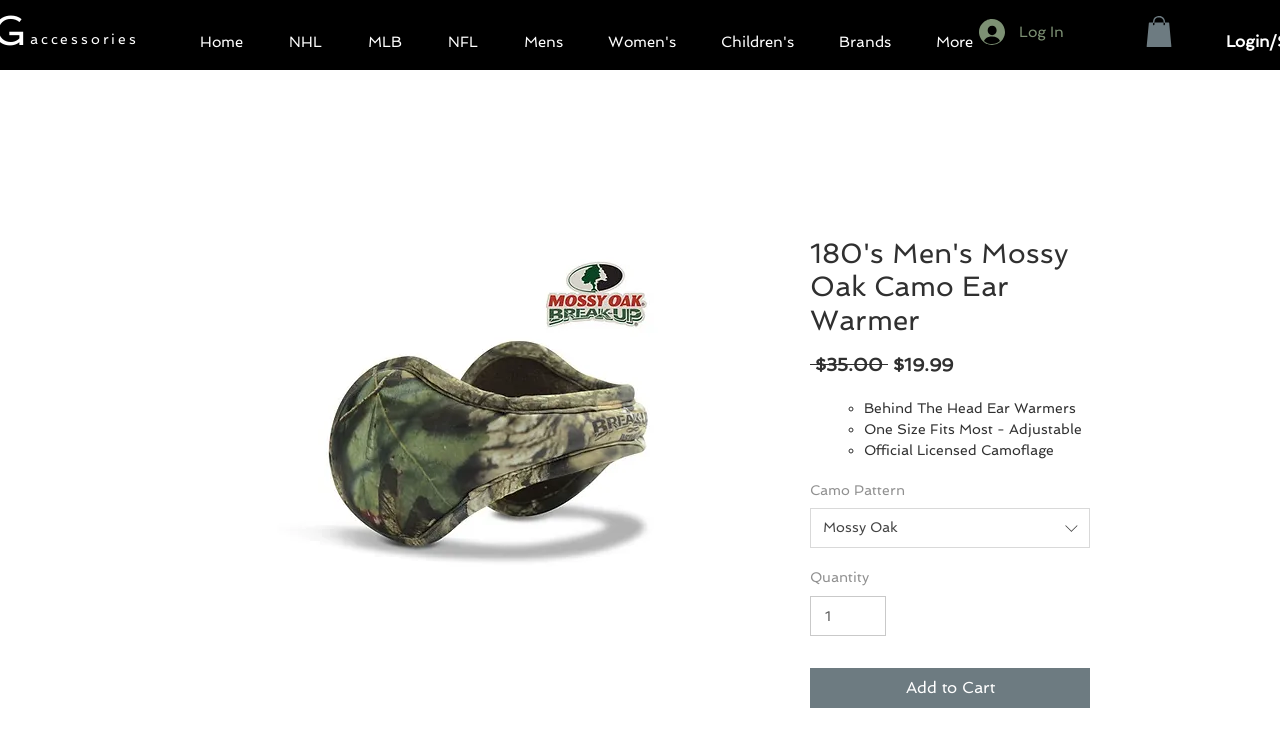What is the pattern of the camouflage?
Using the image, give a concise answer in the form of a single word or short phrase.

Mossy Oak